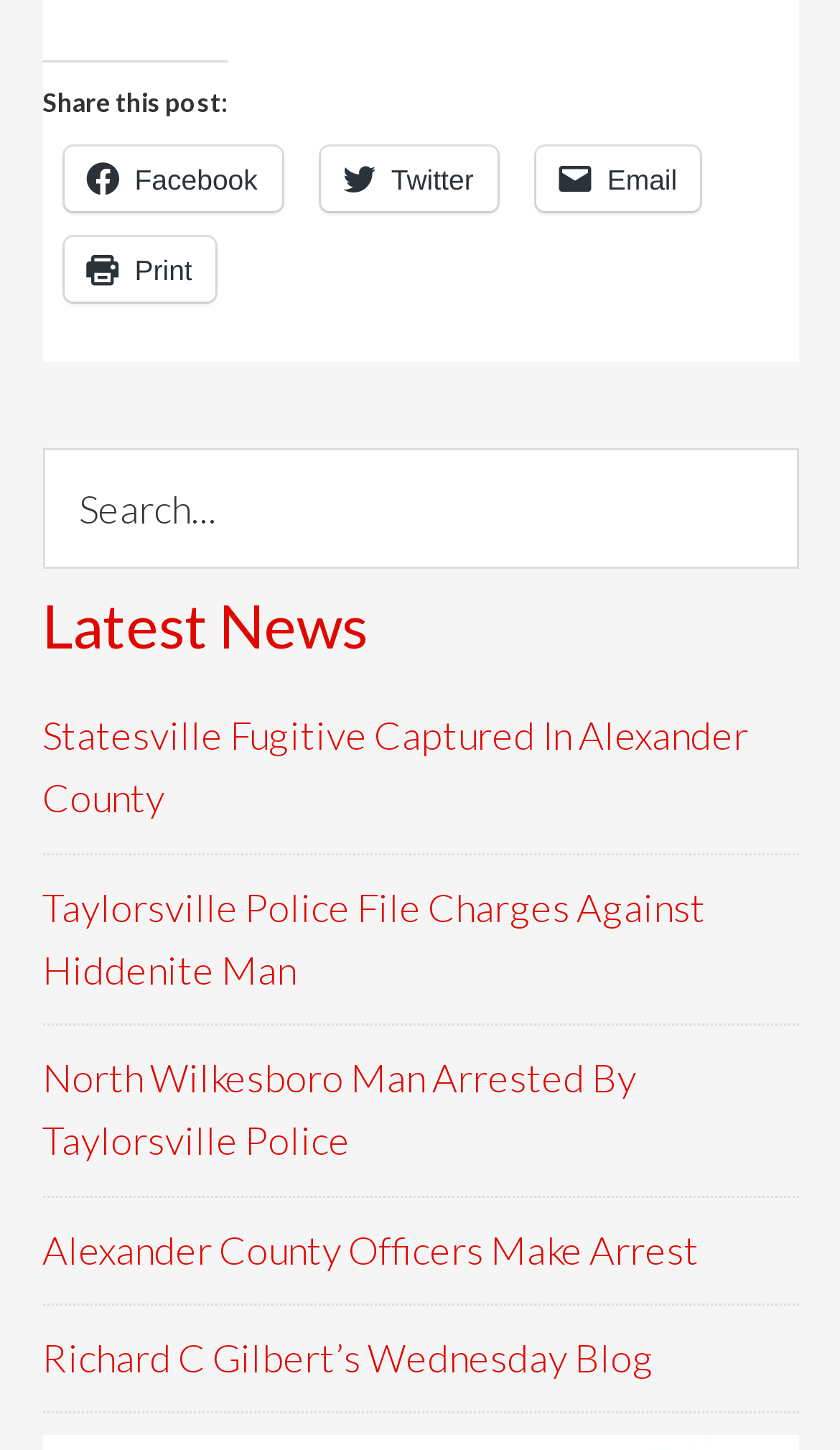Use a single word or phrase to answer the question: What type of content is listed below 'Latest News'?

News articles